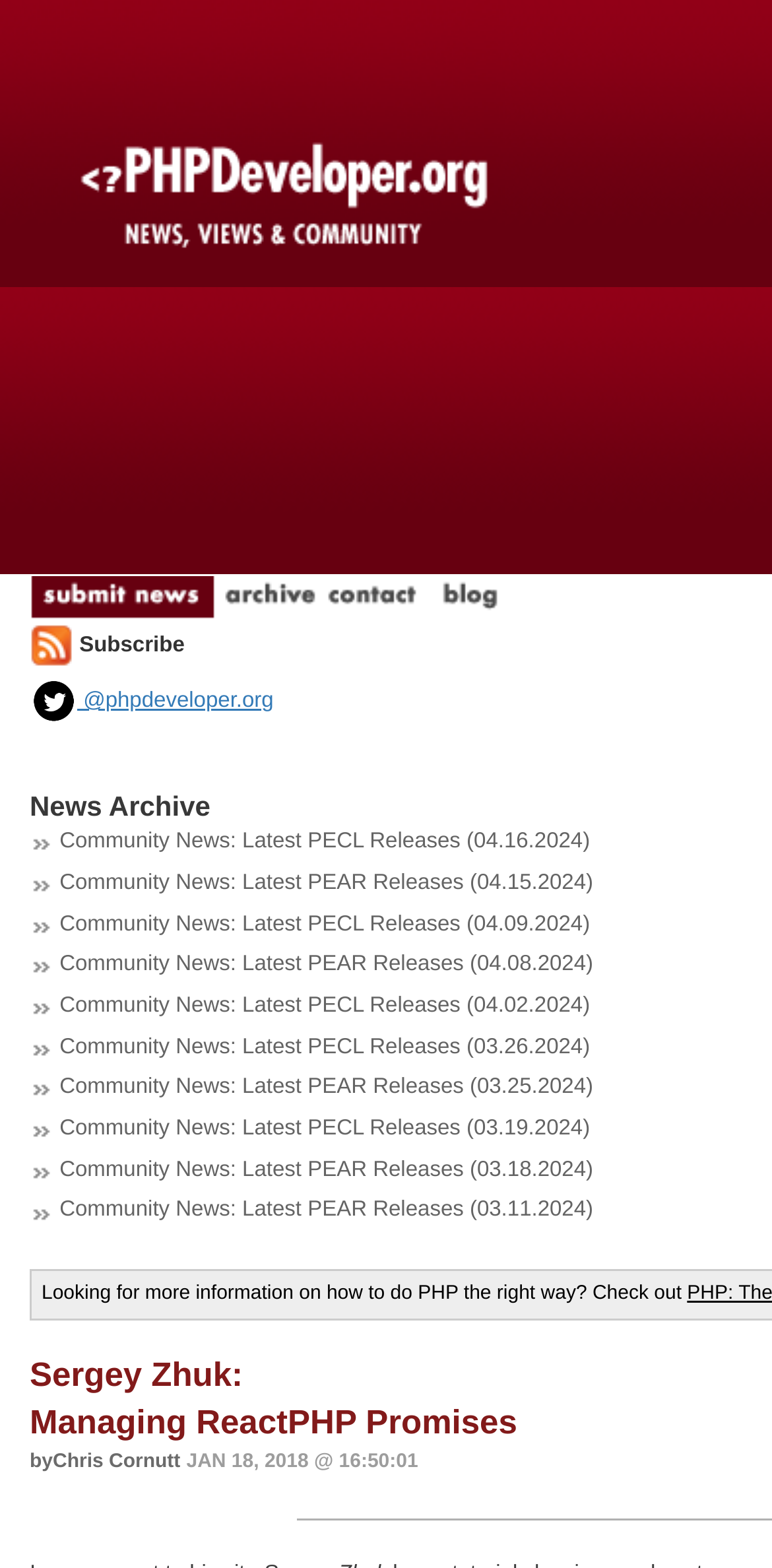Generate a comprehensive description of the webpage.

The webpage is a PHP news and community website. At the top, there is a logo image accompanied by a link. Below the logo, there are five links with corresponding images, arranged horizontally. 

To the right of the logo, there is a "Subscribe" button. Below the "Subscribe" button, there is a link to "@phpdeveloper.org" with a small image. 

Further down, there is a "News Archive" heading. Below the heading, there are several news articles listed, each with a small image and a link to the article. The articles are dated, with the most recent ones at the top. The dates range from April 16, 2024, to March 11, 2024.

At the bottom of the page, there is a paragraph of text that starts with "Looking for more information on how to do PHP the right way?" and ends with "Check out". Below this paragraph, there is an article titled "Sergey Zhuk: Managing ReactPHP Promises" with the author's name "Chris Cornutt" and the date "JAN 18, 2018 @ 16:50:01" listed below.